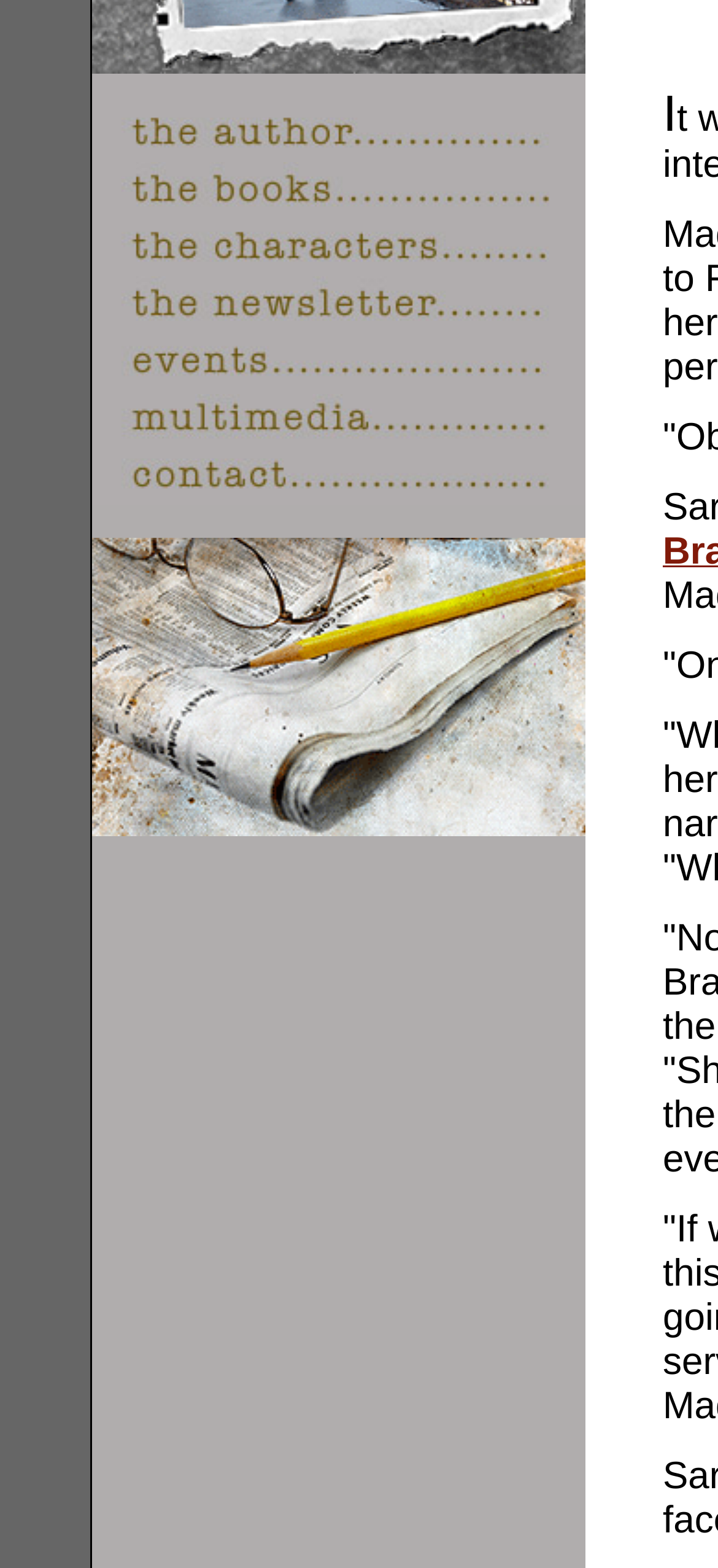Find the UI element described as: "alt="the characters"" and predict its bounding box coordinates. Ensure the coordinates are four float numbers between 0 and 1, [left, top, right, bottom].

[0.128, 0.161, 0.815, 0.181]